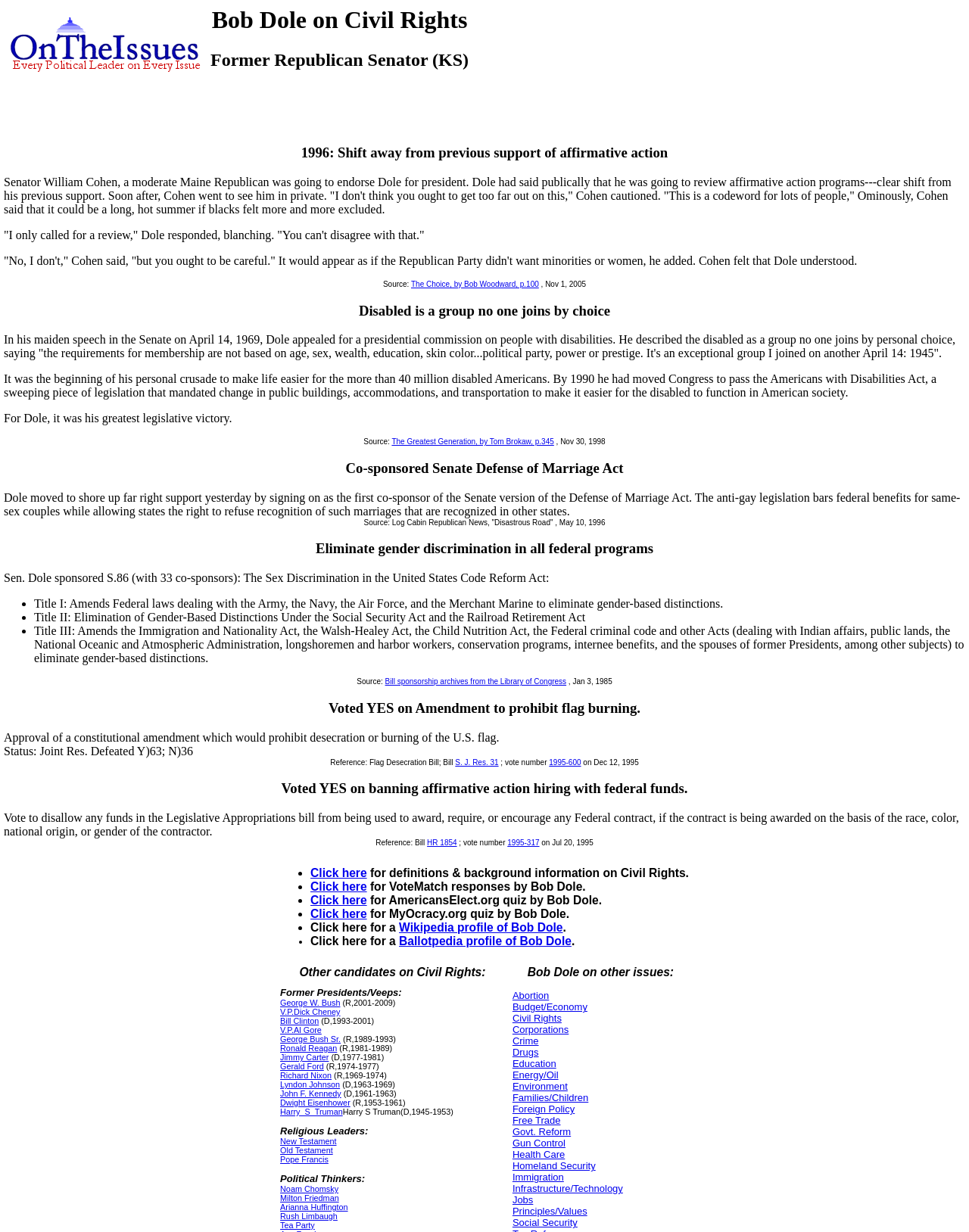Craft a detailed narrative of the webpage's structure and content.

The webpage is about Bob Dole's stance on Civil Rights. At the top, there is a logo and a heading that reads "Bob Dole on Civil Rights" along with a subtitle "Former Republican Senator (KS)". Below this, there is a section with a heading "1996: Shift away from previous support of affirmative action" followed by a paragraph of text describing Dole's shift in stance on affirmative action.

The webpage is divided into several sections, each with a heading and a brief description of Dole's stance on a specific civil rights issue. These sections include "Disabled is a group no one joins by choice", "Co-sponsored Senate Defense of Marriage Act", "Eliminate gender discrimination in all federal programs", "Voted YES on Amendment to prohibit flag burning", "Voted YES on banning affirmative action hiring with federal funds", and others.

Each section has a heading and a brief description of Dole's stance on the issue, often with a quote or a reference to a specific event or legislation. There are also links to sources and references throughout the webpage.

At the bottom of the webpage, there are links to other related topics, including definitions and background information on Civil Rights, VoteMatch responses by Bob Dole, AmericansElect.org quiz by Bob Dole, MyOcracy.org quiz by Bob Dole, and profiles of Bob Dole on Wikipedia and Ballotpedia. There are also links to other candidates' stances on Civil Rights and Bob Dole's stance on other issues.